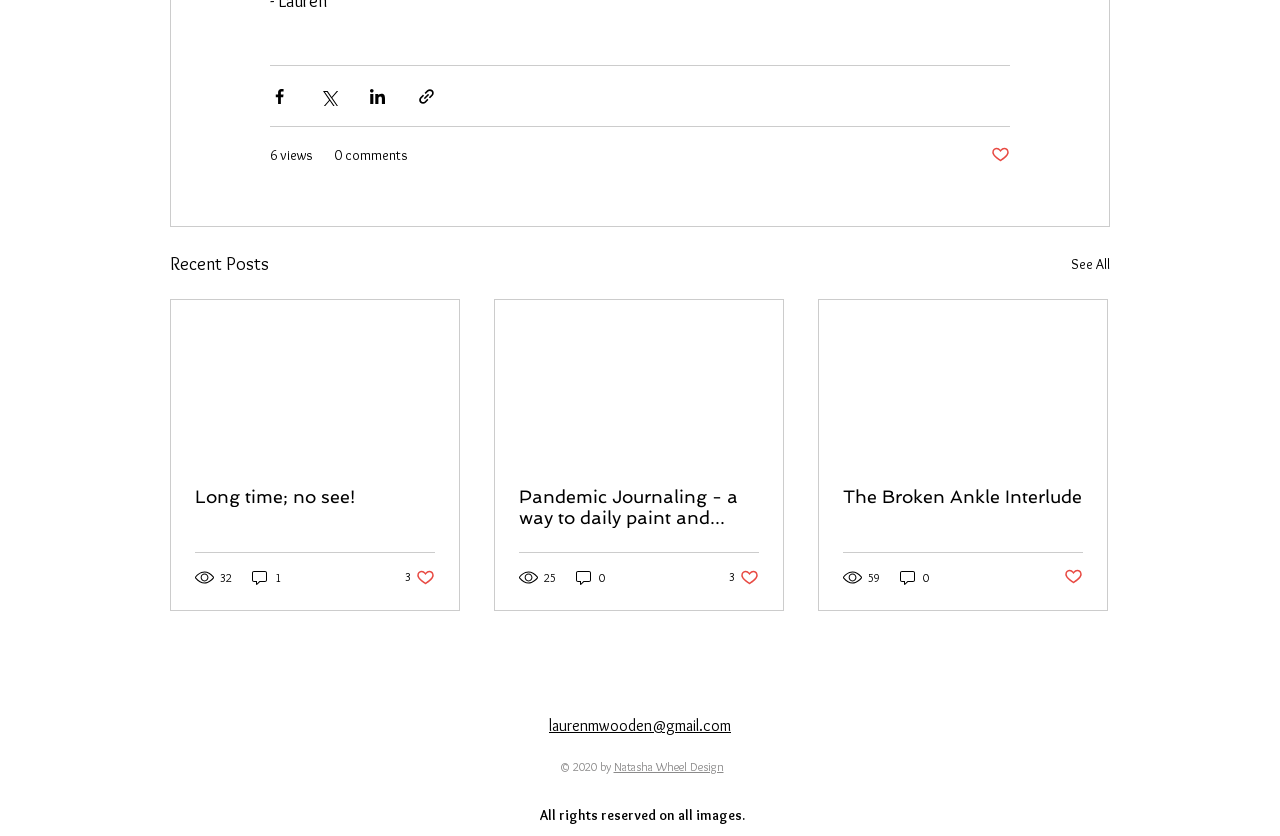Please identify the bounding box coordinates of the element I need to click to follow this instruction: "Read the post 'Long time; no see!' ".

[0.152, 0.581, 0.34, 0.606]